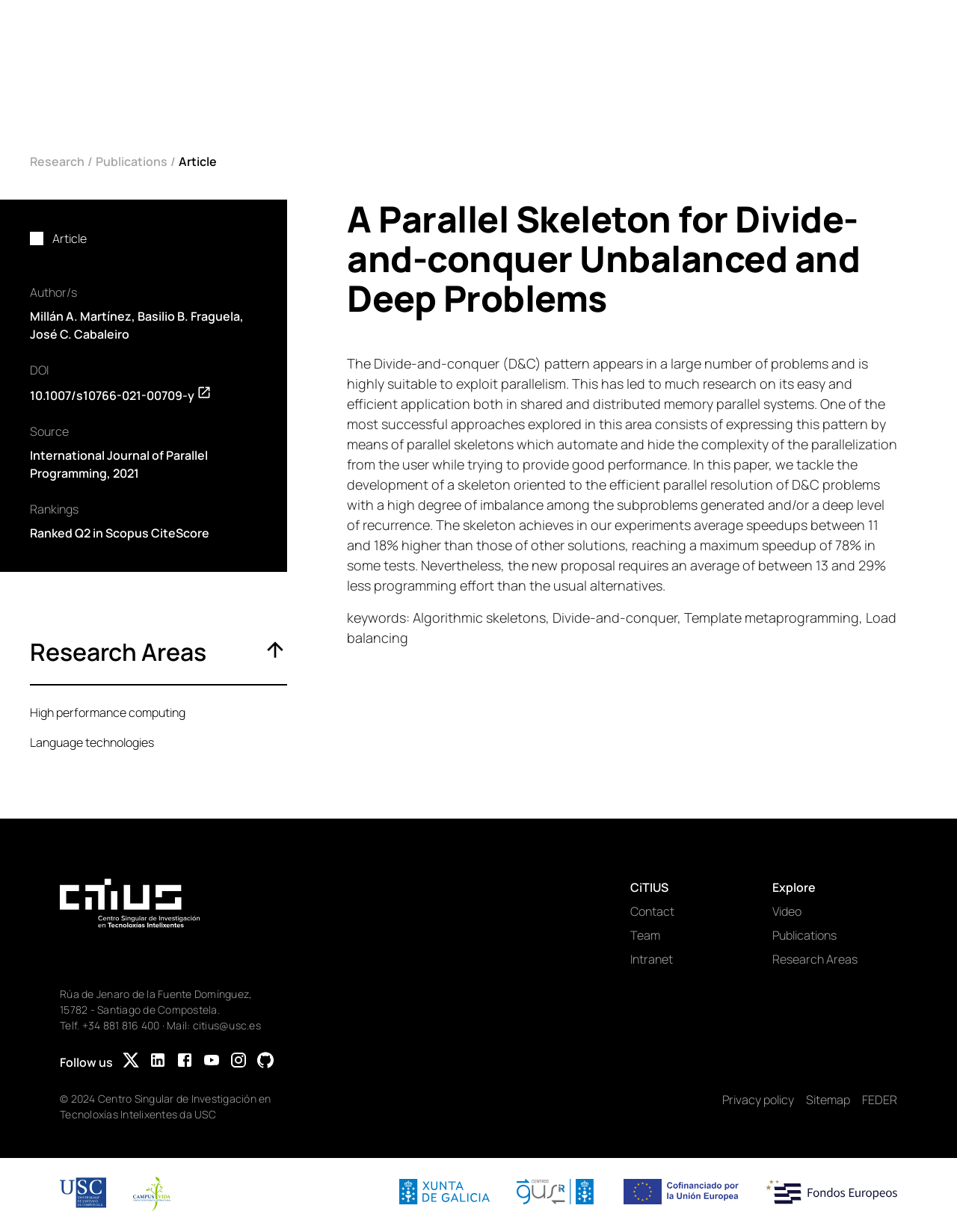Please find the bounding box coordinates of the element that must be clicked to perform the given instruction: "visit the Facebook page". The coordinates should be four float numbers from 0 to 1, i.e., [left, top, right, bottom].

None